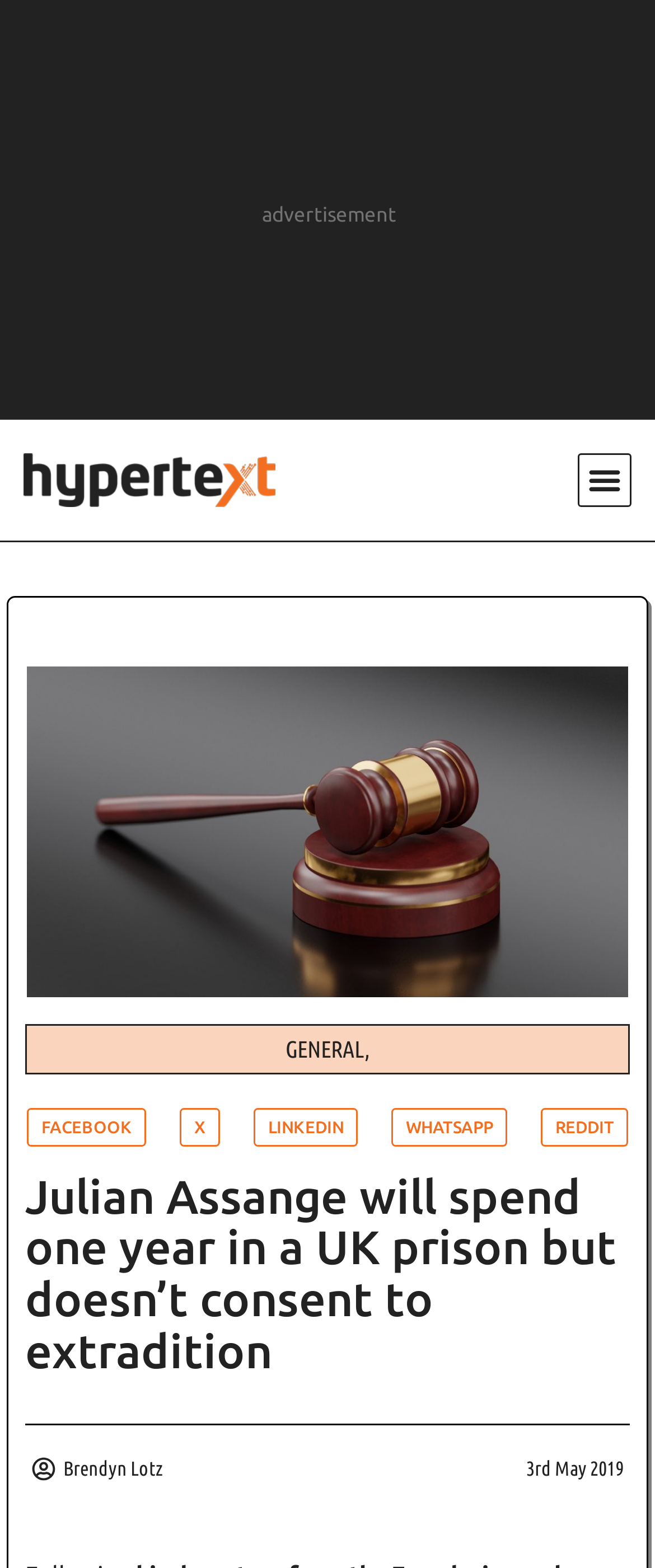Locate the bounding box coordinates of the area that needs to be clicked to fulfill the following instruction: "Go back to top". The coordinates should be in the format of four float numbers between 0 and 1, namely [left, top, right, bottom].

None